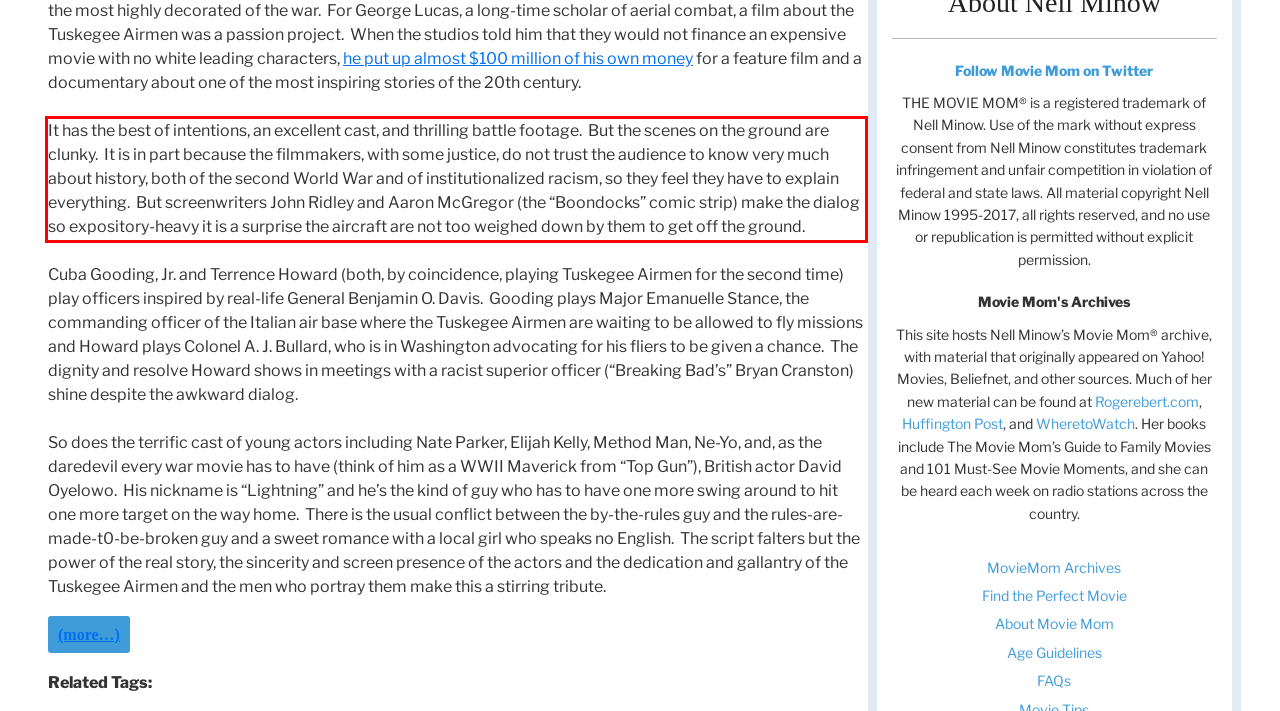Please identify and extract the text from the UI element that is surrounded by a red bounding box in the provided webpage screenshot.

It has the best of intentions, an excellent cast, and thrilling battle footage. But the scenes on the ground are clunky. It is in part because the filmmakers, with some justice, do not trust the audience to know very much about history, both of the second World War and of institutionalized racism, so they feel they have to explain everything. But screenwriters John Ridley and Aaron McGregor (the “Boondocks” comic strip) make the dialog so expository-heavy it is a surprise the aircraft are not too weighed down by them to get off the ground.